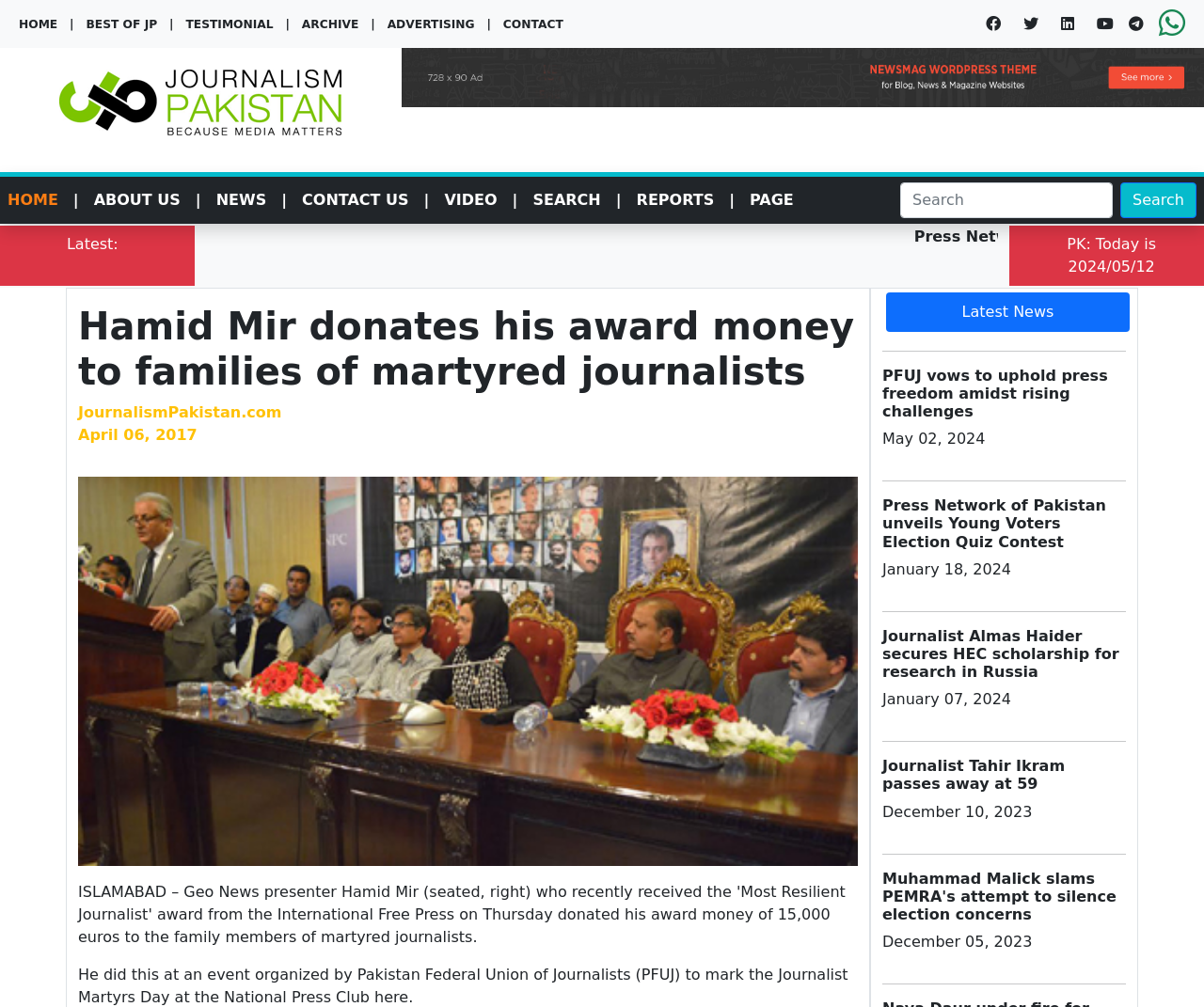What is the position of the search box on the webpage?
Please respond to the question with a detailed and informative answer.

I found the position of the search box by looking at the textbox element with the label 'Search' and its bounding box coordinates, which indicate that it is located at the top right of the webpage.